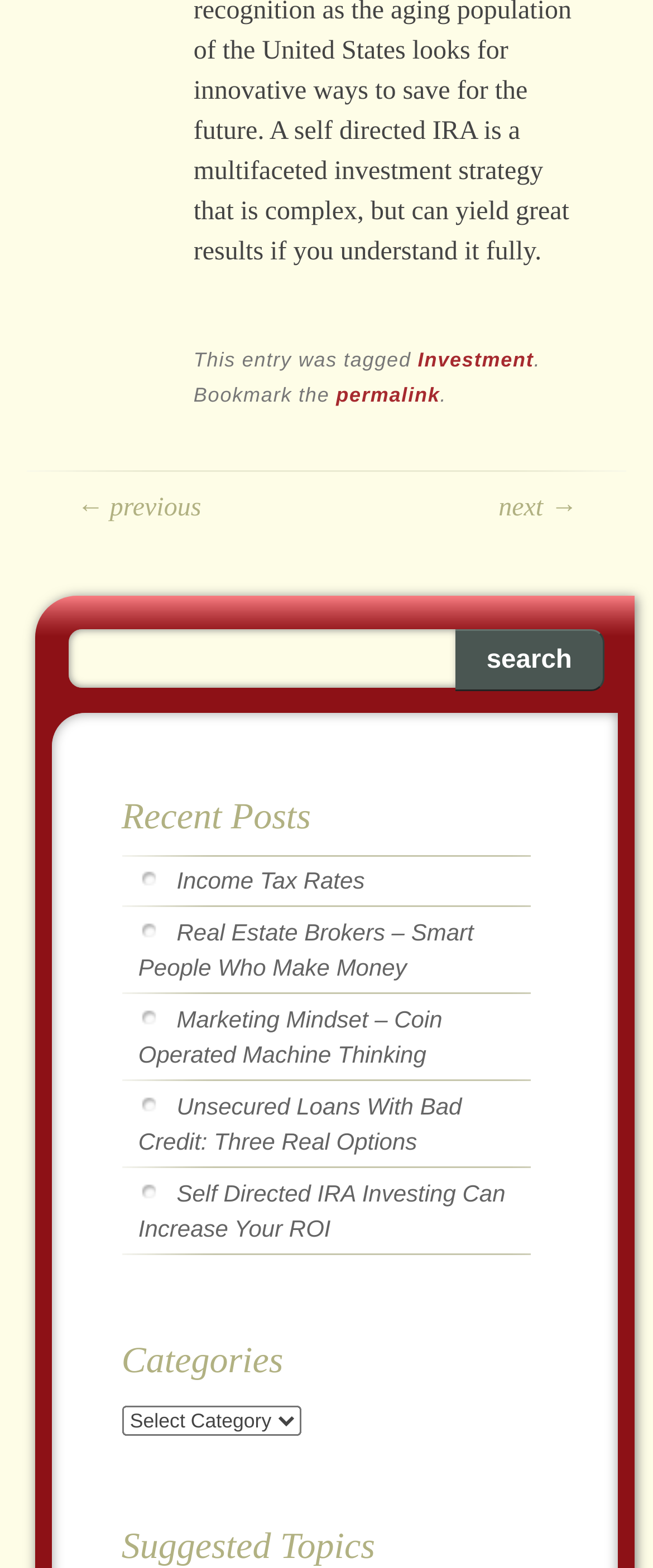Locate and provide the bounding box coordinates for the HTML element that matches this description: "permalink".

[0.515, 0.245, 0.674, 0.26]